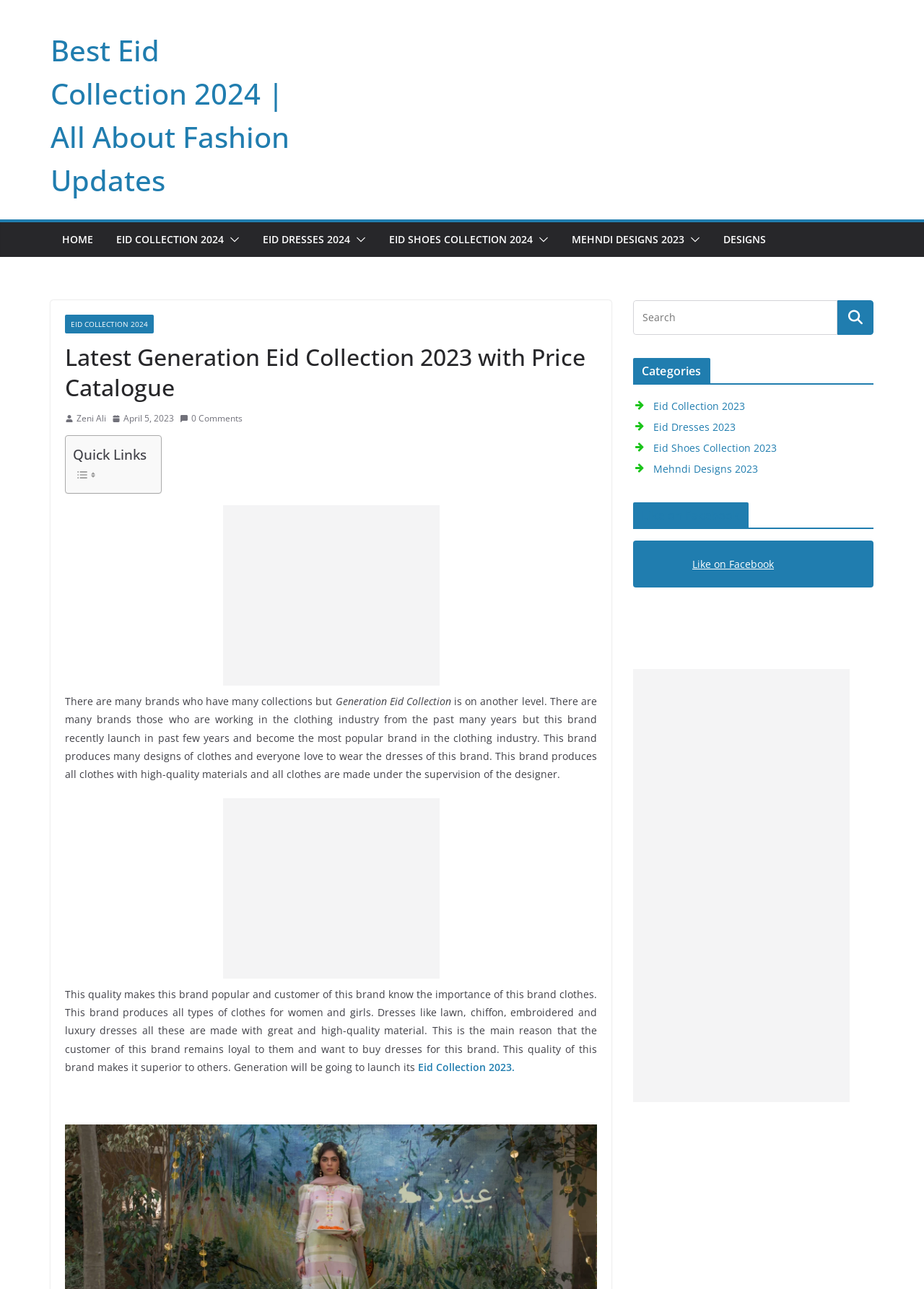What is the significance of the 'Generation' brand?
Refer to the image and provide a thorough answer to the question.

According to the webpage content, the 'Generation' brand is popular and has become the most popular brand in the clothing industry, producing high-quality clothes that customers love to wear, which makes it superior to others.